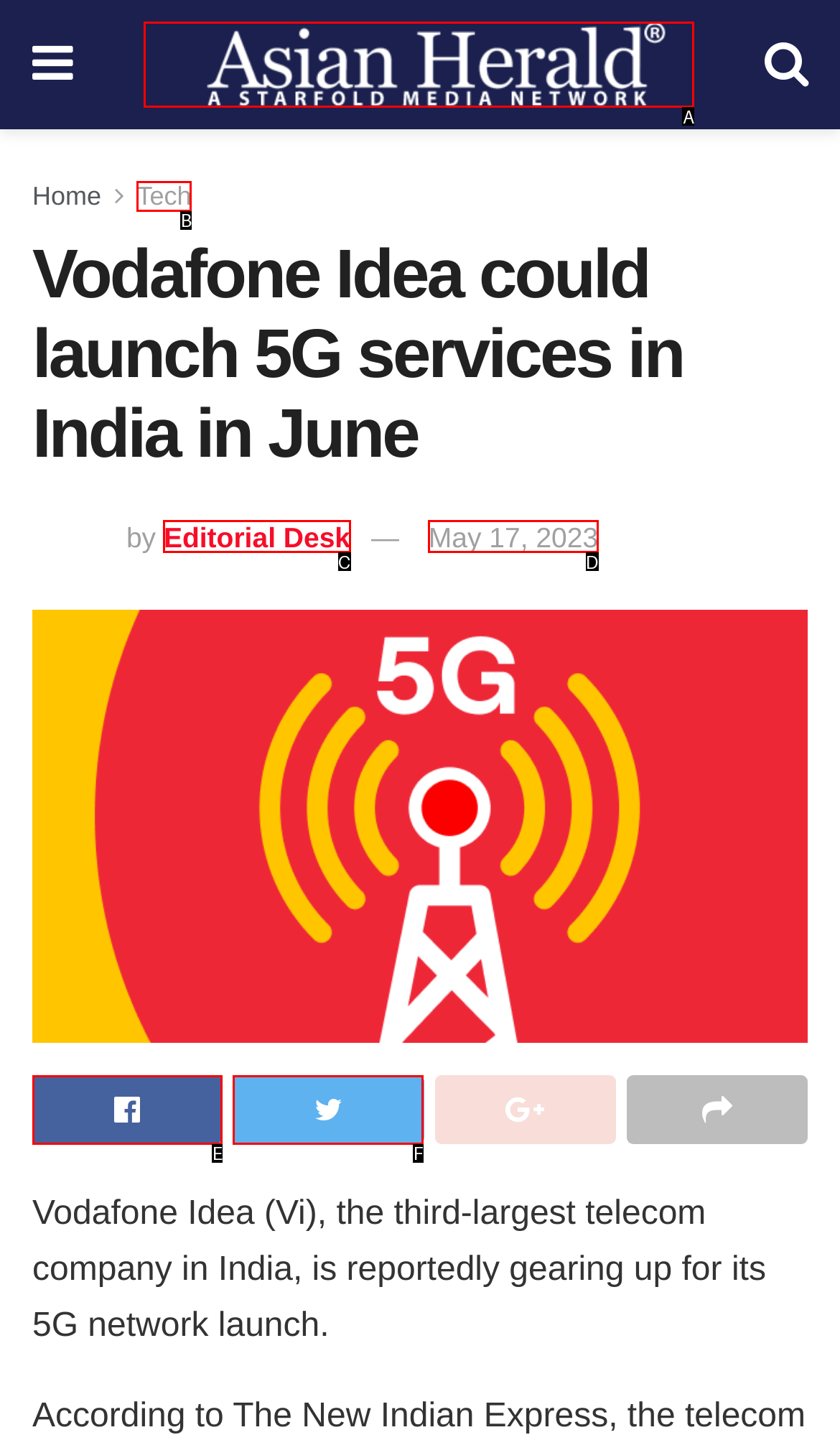Tell me which option best matches the description: Share on Twitter
Answer with the option's letter from the given choices directly.

F